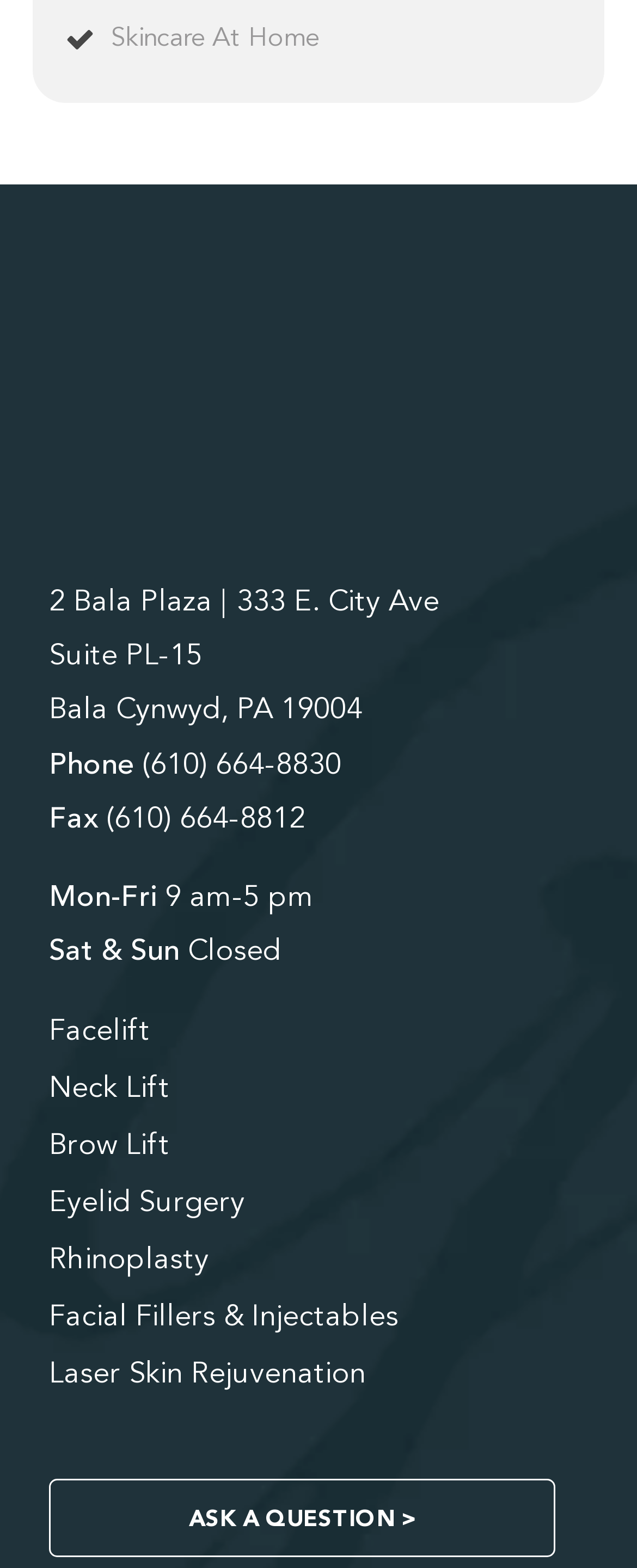Could you specify the bounding box coordinates for the clickable section to complete the following instruction: "Ask a question"?

[0.077, 0.943, 0.872, 0.993]